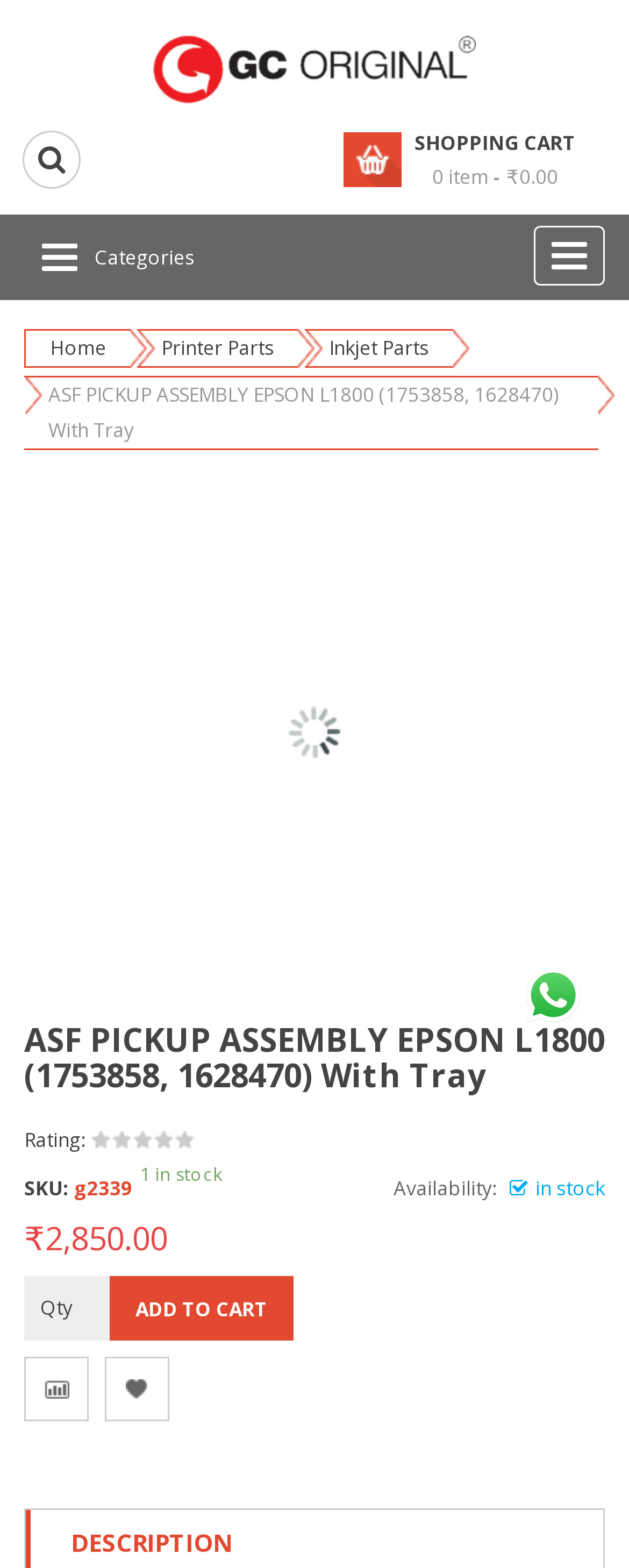Given the following UI element description: "Add to Wishlist", find the bounding box coordinates in the webpage screenshot.

[0.167, 0.865, 0.269, 0.906]